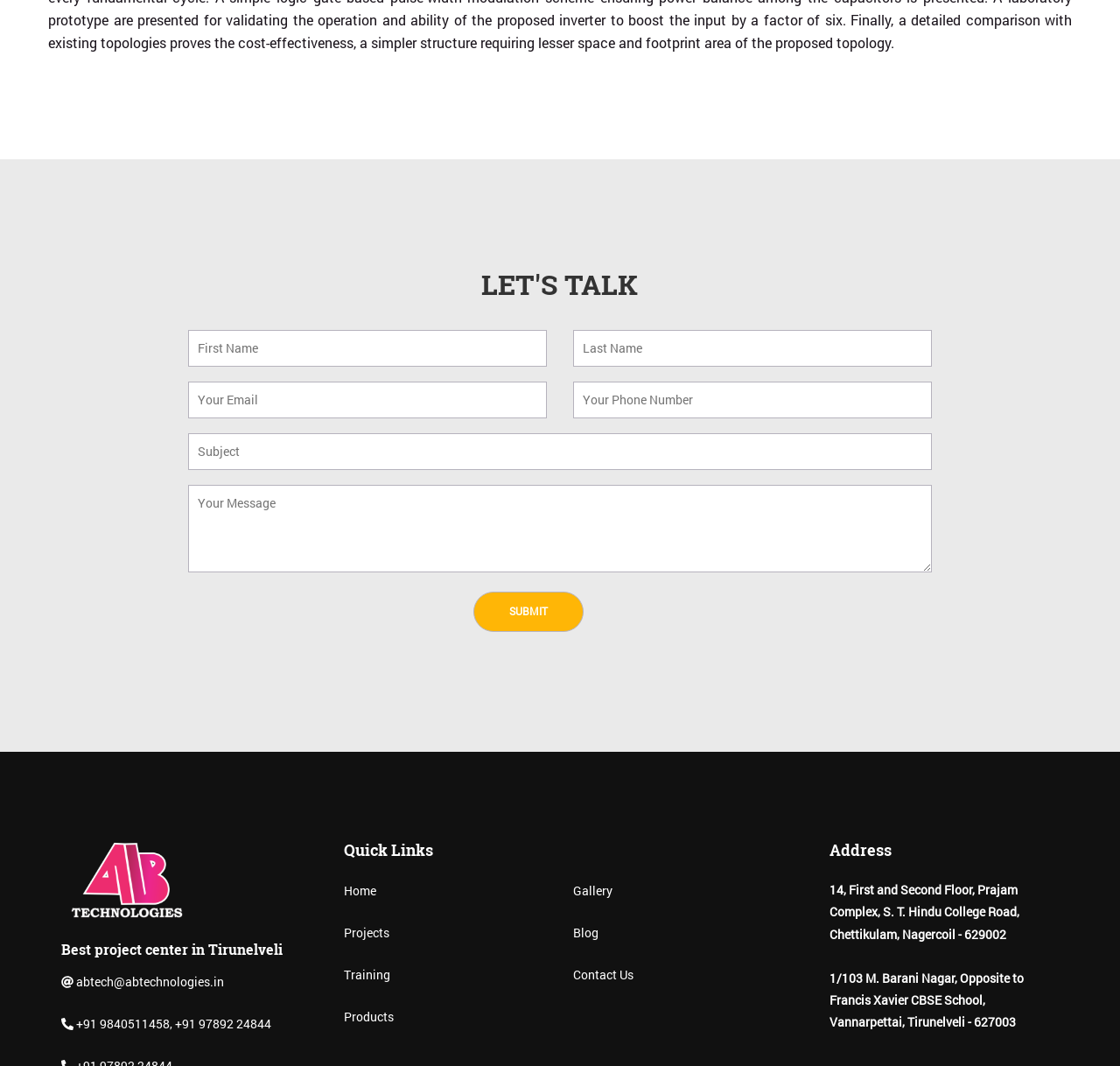Find and provide the bounding box coordinates for the UI element described here: "Back To Top". The coordinates should be given as four float numbers between 0 and 1: [left, top, right, bottom].

None